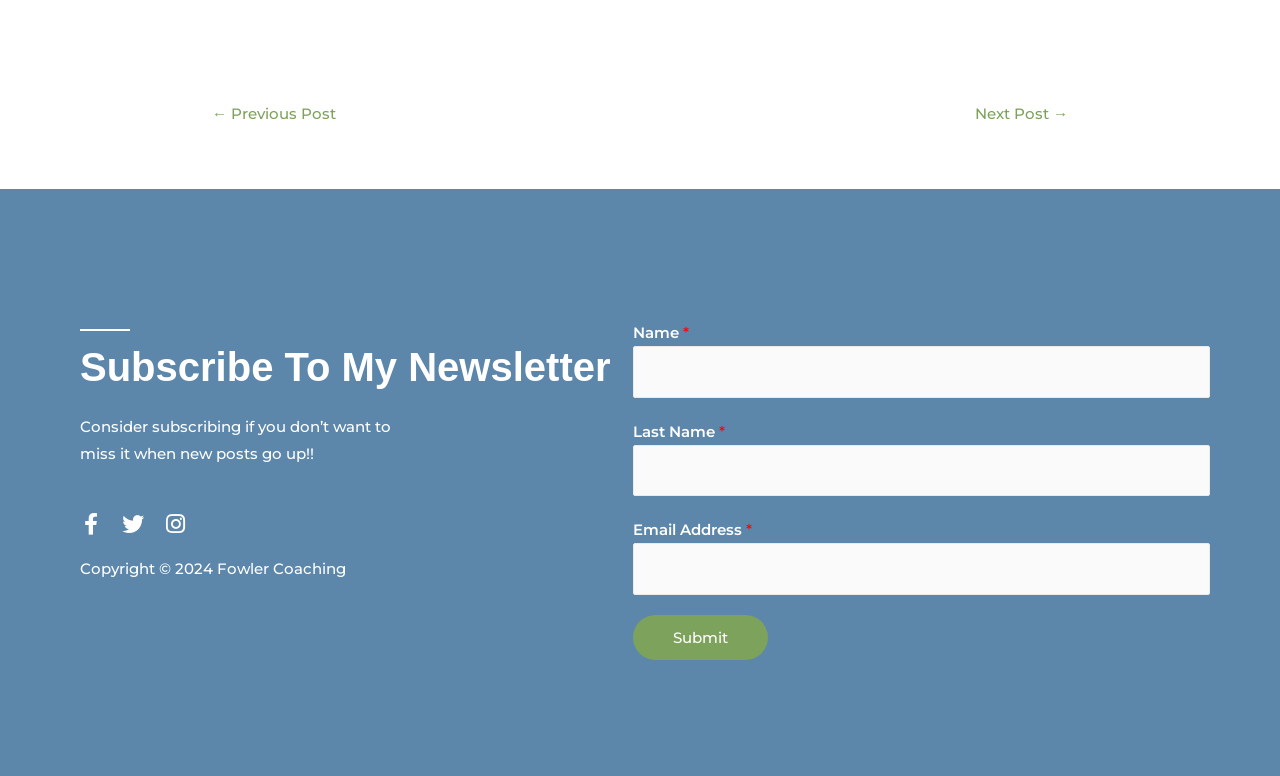Pinpoint the bounding box coordinates of the clickable element needed to complete the instruction: "Subscribe to the newsletter". The coordinates should be provided as four float numbers between 0 and 1: [left, top, right, bottom].

[0.062, 0.439, 0.487, 0.506]